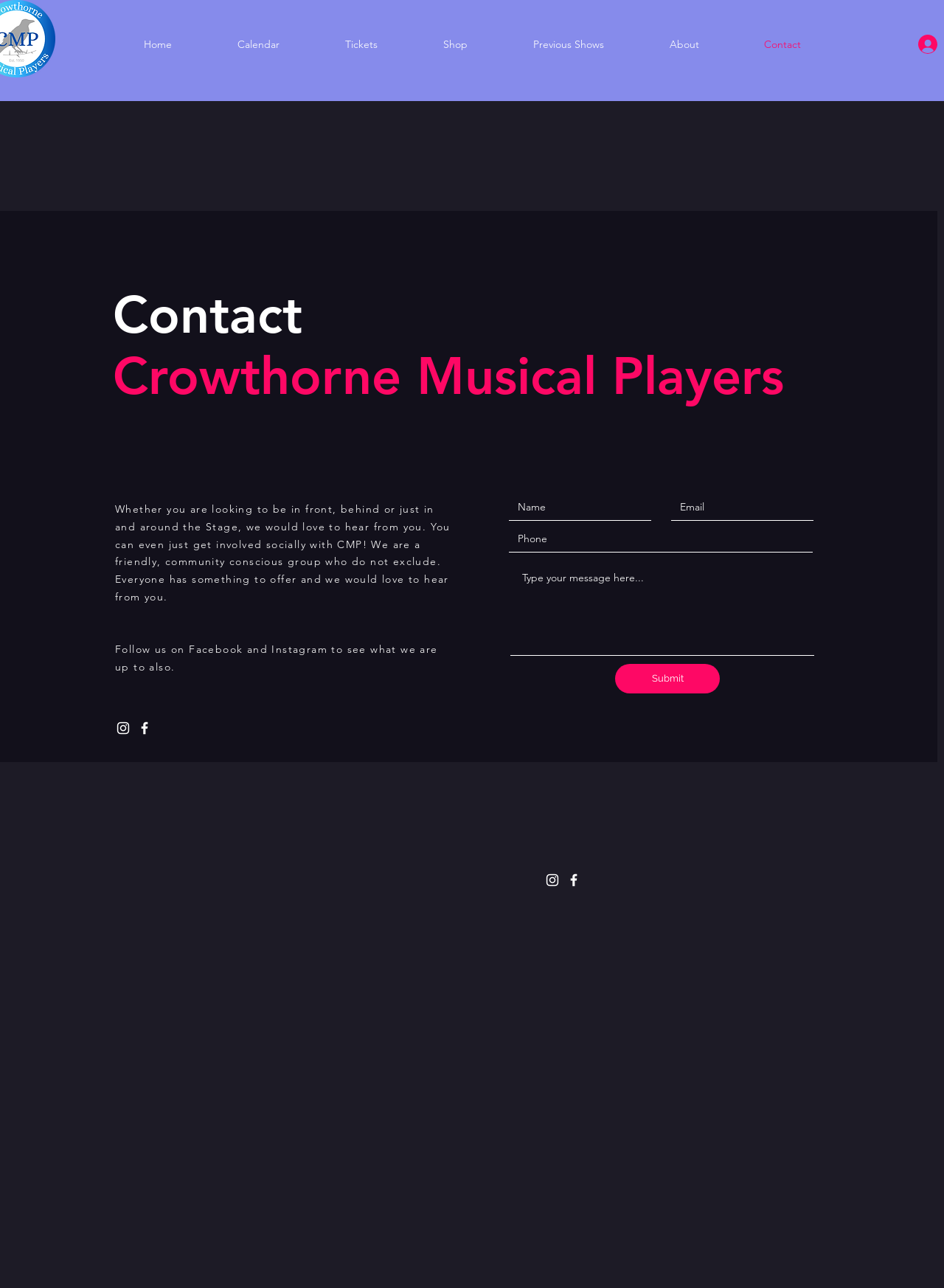Give a one-word or short phrase answer to this question: 
What is the tone of the webpage's content?

Friendly and inclusive